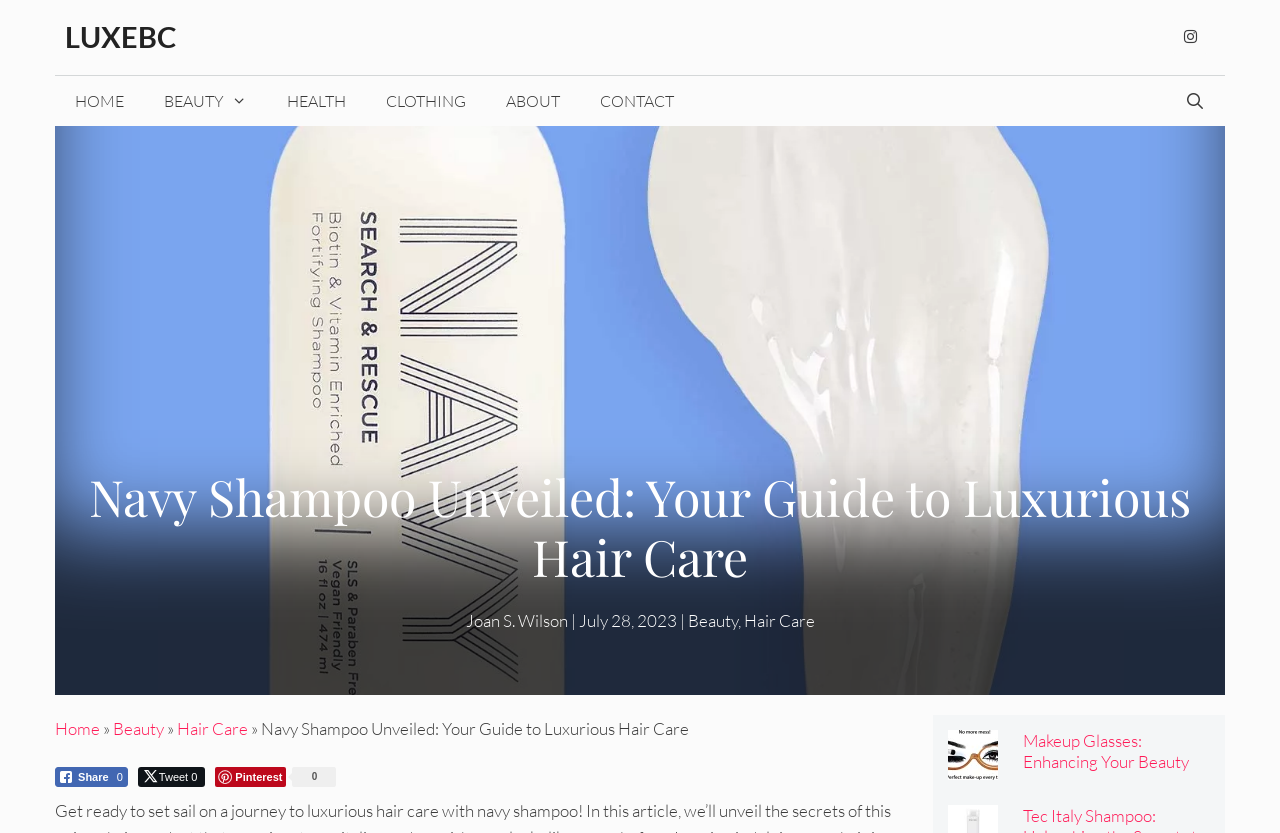What is the category of the latest article?
Please give a detailed and thorough answer to the question, covering all relevant points.

I looked at the latest article section and saw that the category is Beauty, which is indicated by the link 'Beauty' above the article title.